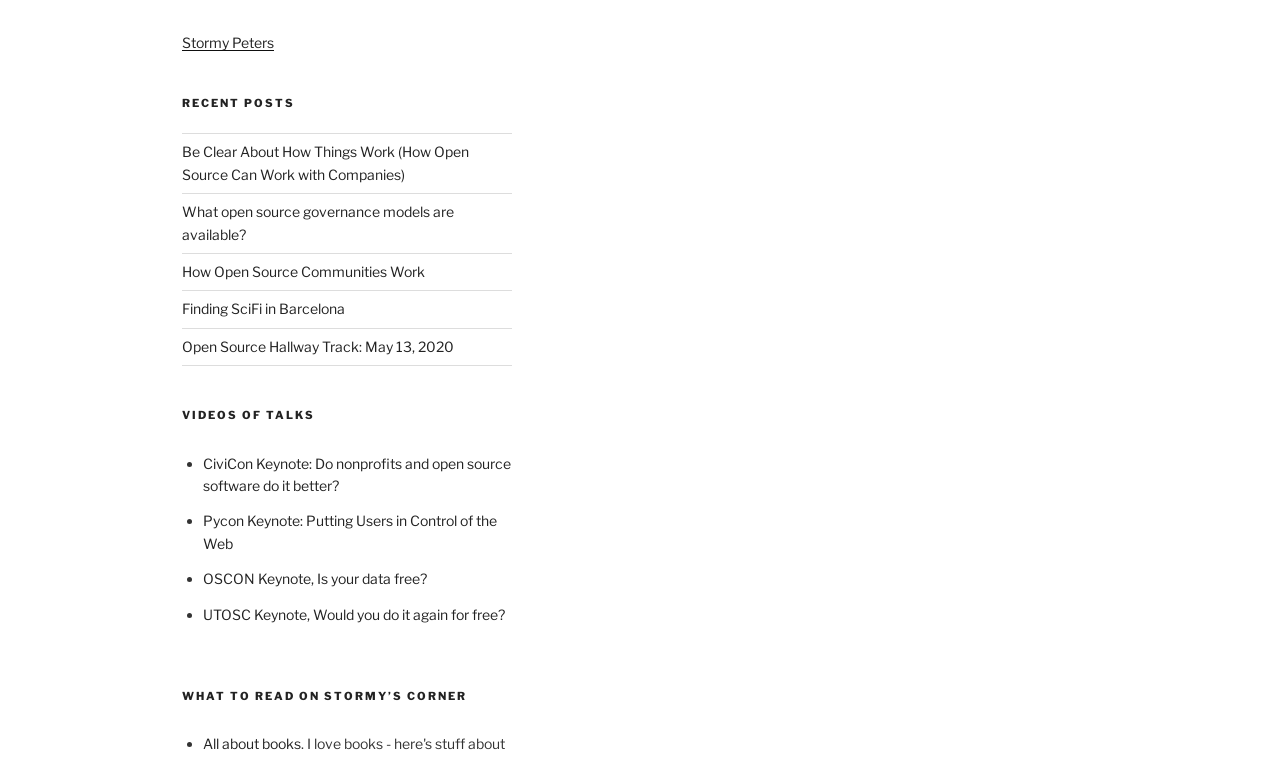Please determine the bounding box coordinates of the element to click in order to execute the following instruction: "read about open source governance models". The coordinates should be four float numbers between 0 and 1, specified as [left, top, right, bottom].

[0.142, 0.268, 0.355, 0.32]